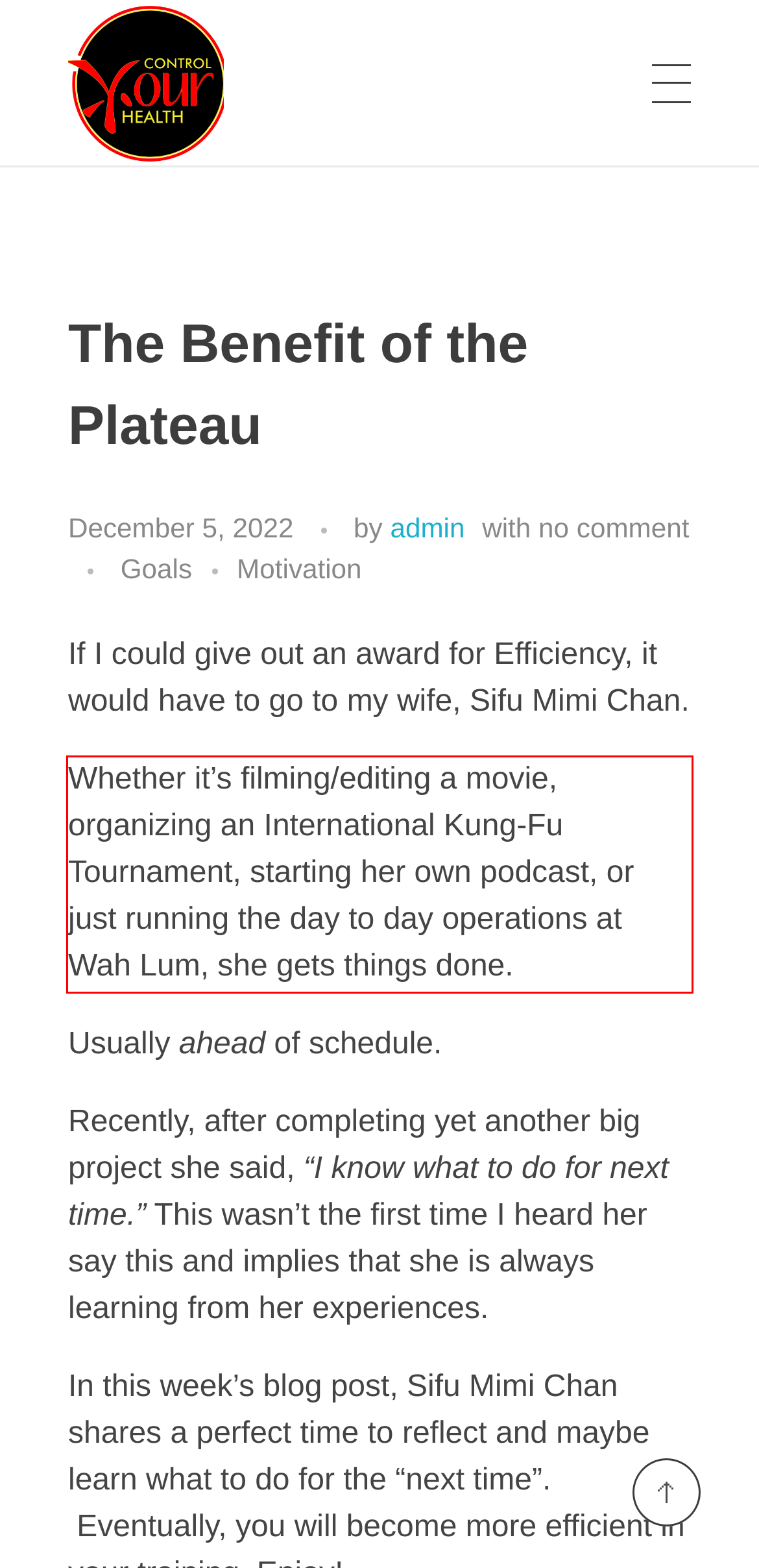Given a screenshot of a webpage with a red bounding box, extract the text content from the UI element inside the red bounding box.

Whether it’s filming/editing a movie, organizing an International Kung-Fu Tournament, starting her own podcast, or just running the day to day operations at Wah Lum, she gets things done.